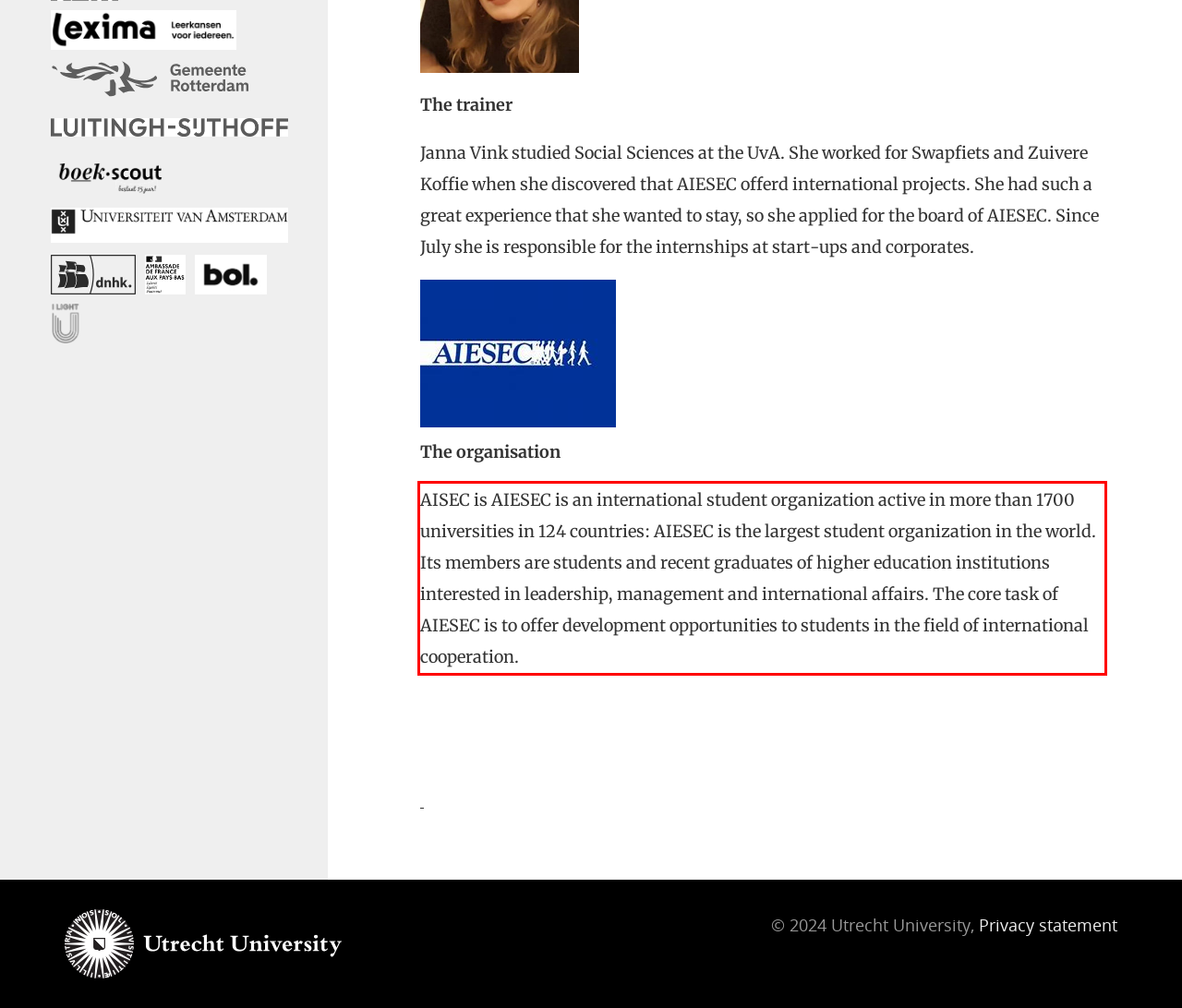Please take the screenshot of the webpage, find the red bounding box, and generate the text content that is within this red bounding box.

AISEC is AIESEC is an international student organization active in more than 1700 universities in 124 countries: AIESEC is the largest student organization in the world. Its members are students and recent graduates of higher education institutions interested in leadership, management and international affairs. The core task of AIESEC is to offer development opportunities to students in the field of international cooperation.